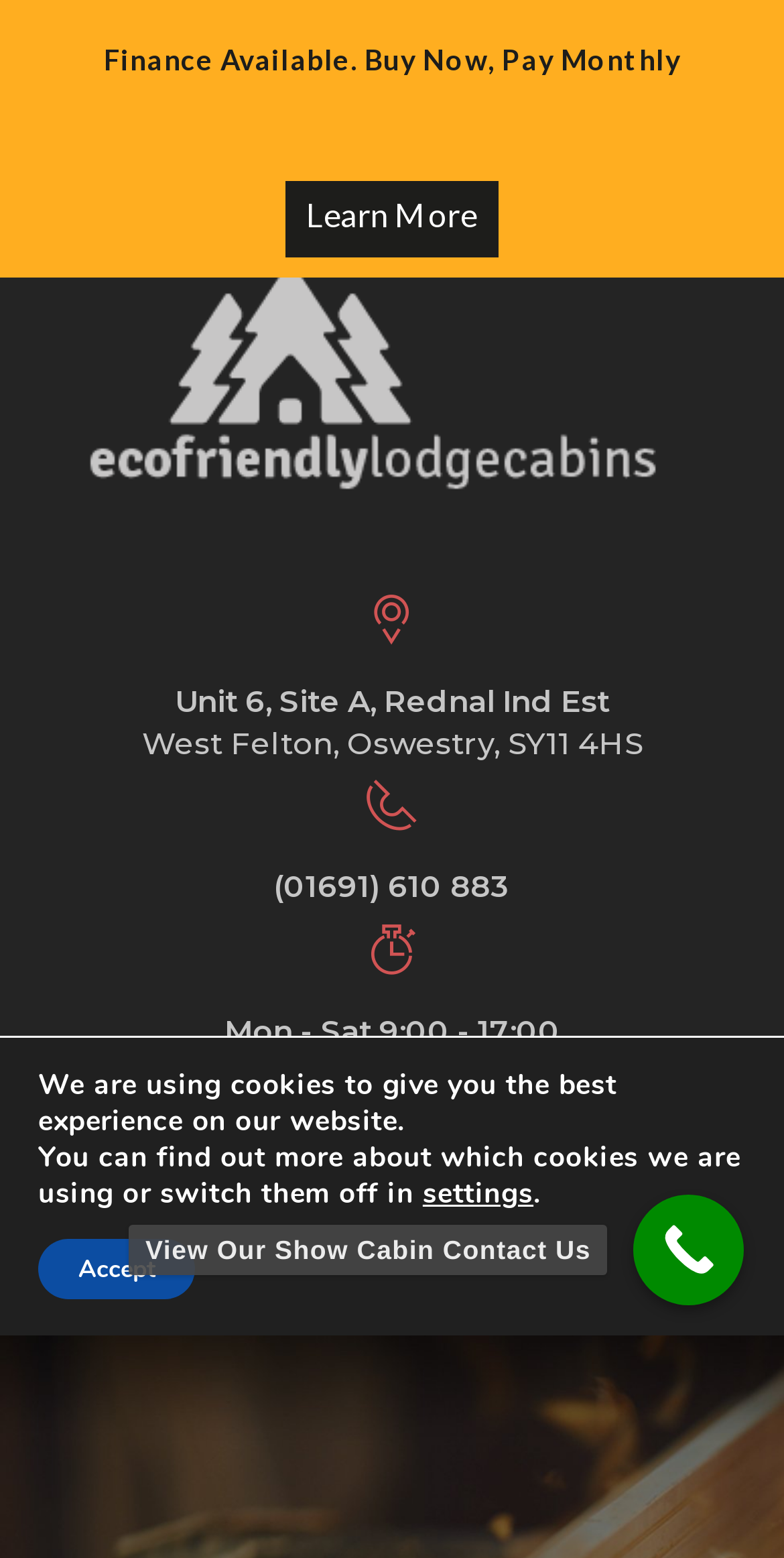Generate a thorough description of the webpage.

The webpage appears to be a business website, specifically for Eco Friendly Lodge Cabins, with a focus on garden log cabins and loft conversions. At the top of the page, there is a prominent banner with the text "Finance Available. Buy Now, Pay Monthly" and a "Learn More" link. 

Below this, there is a logo with the company name "Eco Friendly Lodge Cabins" and an image associated with it. The company's address, "Unit 6, Site A, Rednal Ind Est, West Felton, Oswestry, SY11 4HS", is displayed, along with their phone number "(01691) 610 883" and business hours "Mon - Sat 9:00 - 17:00, Sunday Closed". 

On the top-right side, there is a navigation toggle button. At the bottom of the page, there is a GDPR cookie banner with a message explaining the use of cookies and providing options to switch them off or adjust settings. There are two buttons, "Accept" and "Settings", associated with this banner. 

Finally, there is a call-to-action link "View Our Show Cabin Contact Us" at the bottom-right corner of the page.